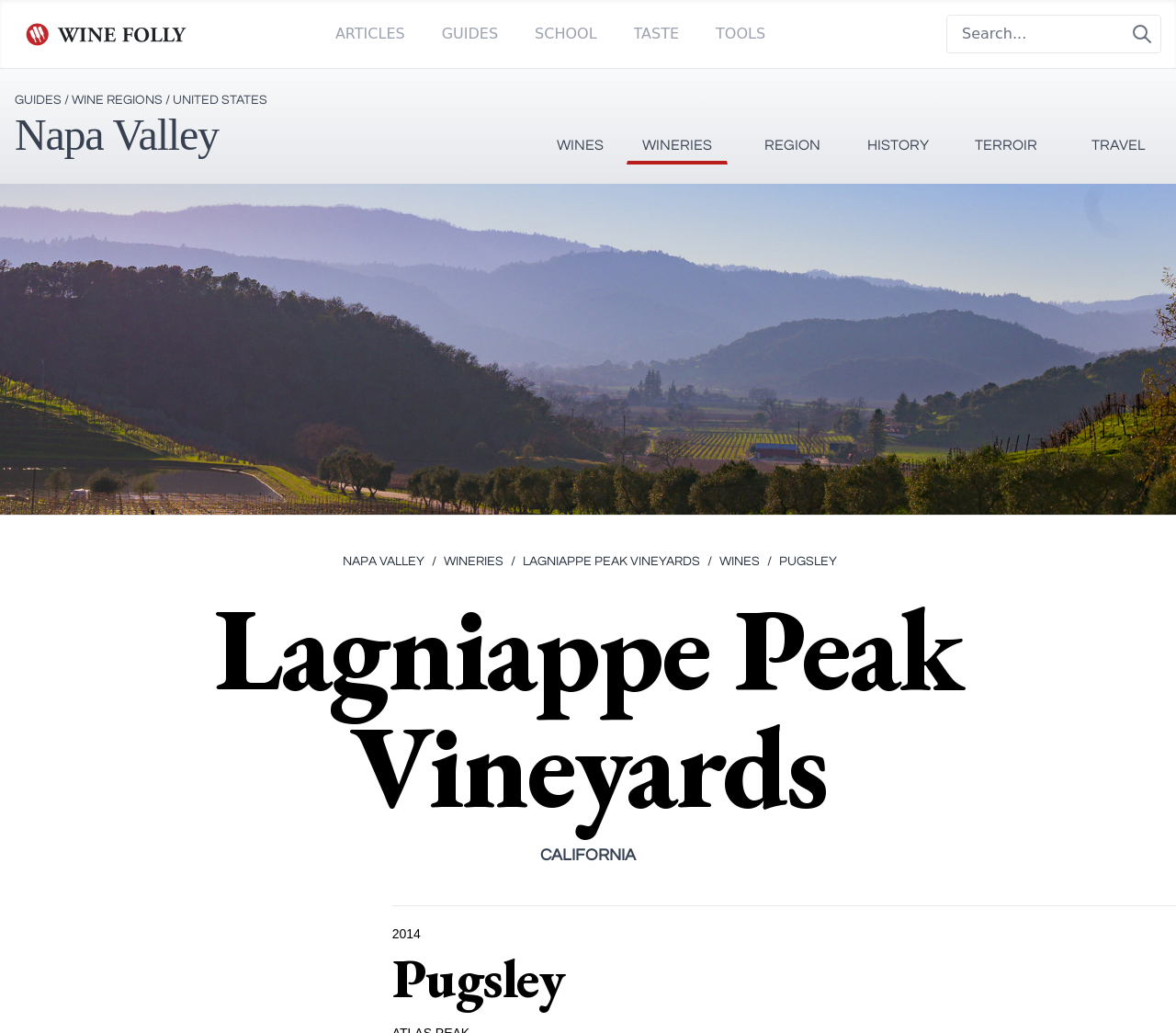What is the name of the wine region?
Carefully analyze the image and provide a thorough answer to the question.

The name of the wine region is mentioned in the link 'UNITED STATES' which is located at the top of the webpage, under the heading 'WINE REGIONS'.